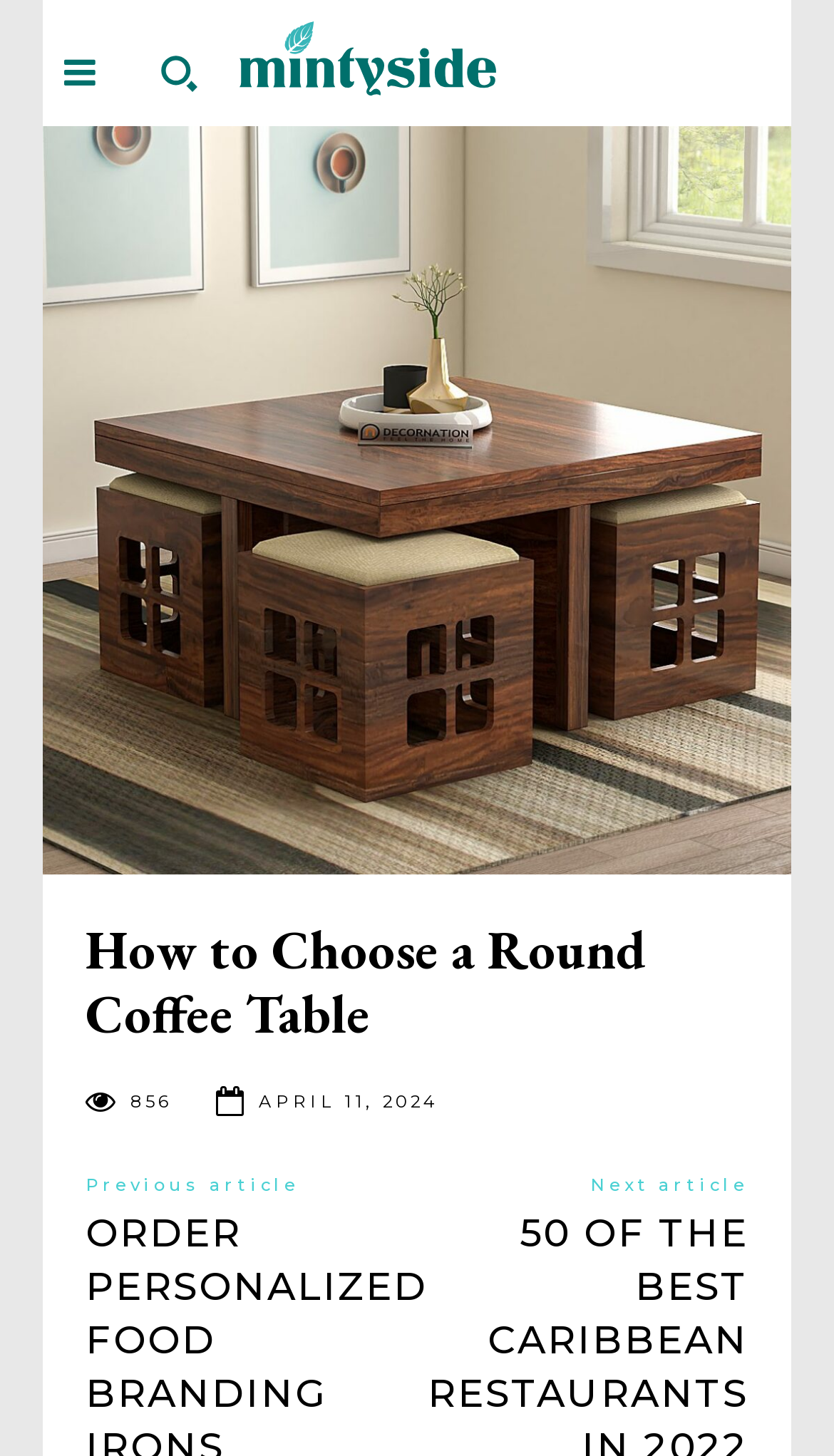Please reply with a single word or brief phrase to the question: 
How many articles are there?

Two